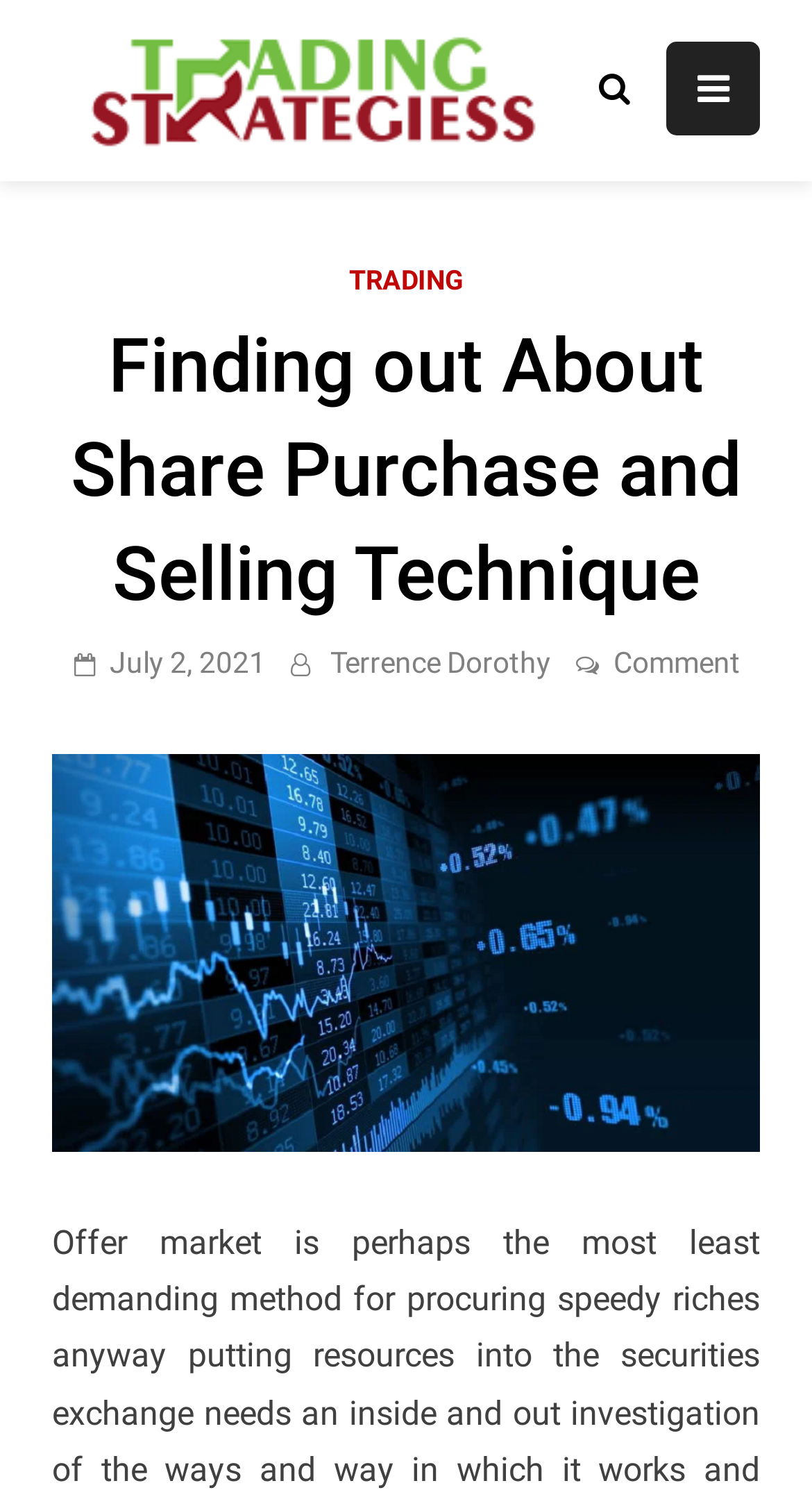Extract the heading text from the webpage.

Finding out About Share Purchase and Selling Technique